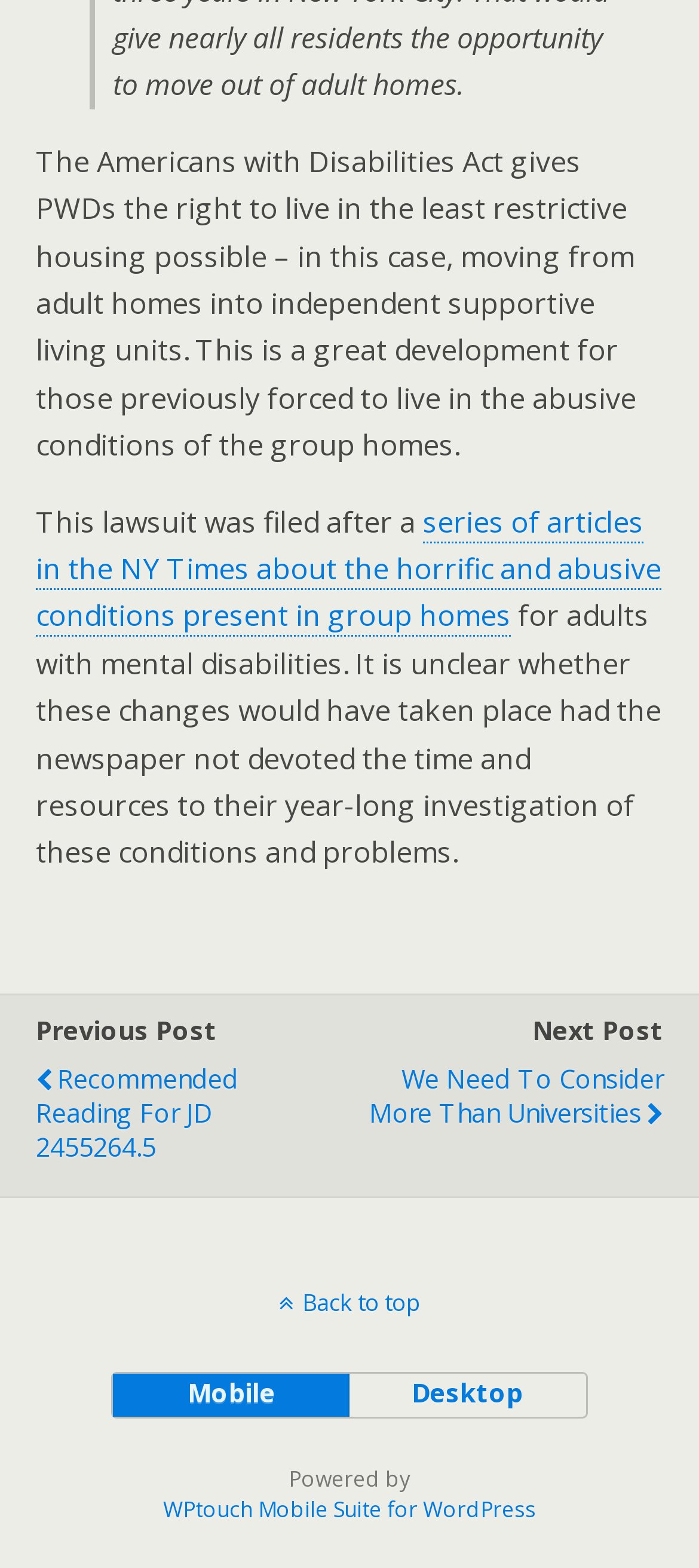Please give a succinct answer to the question in one word or phrase:
What is the name of the software used to power the website?

WPtouch Mobile Suite for WordPress